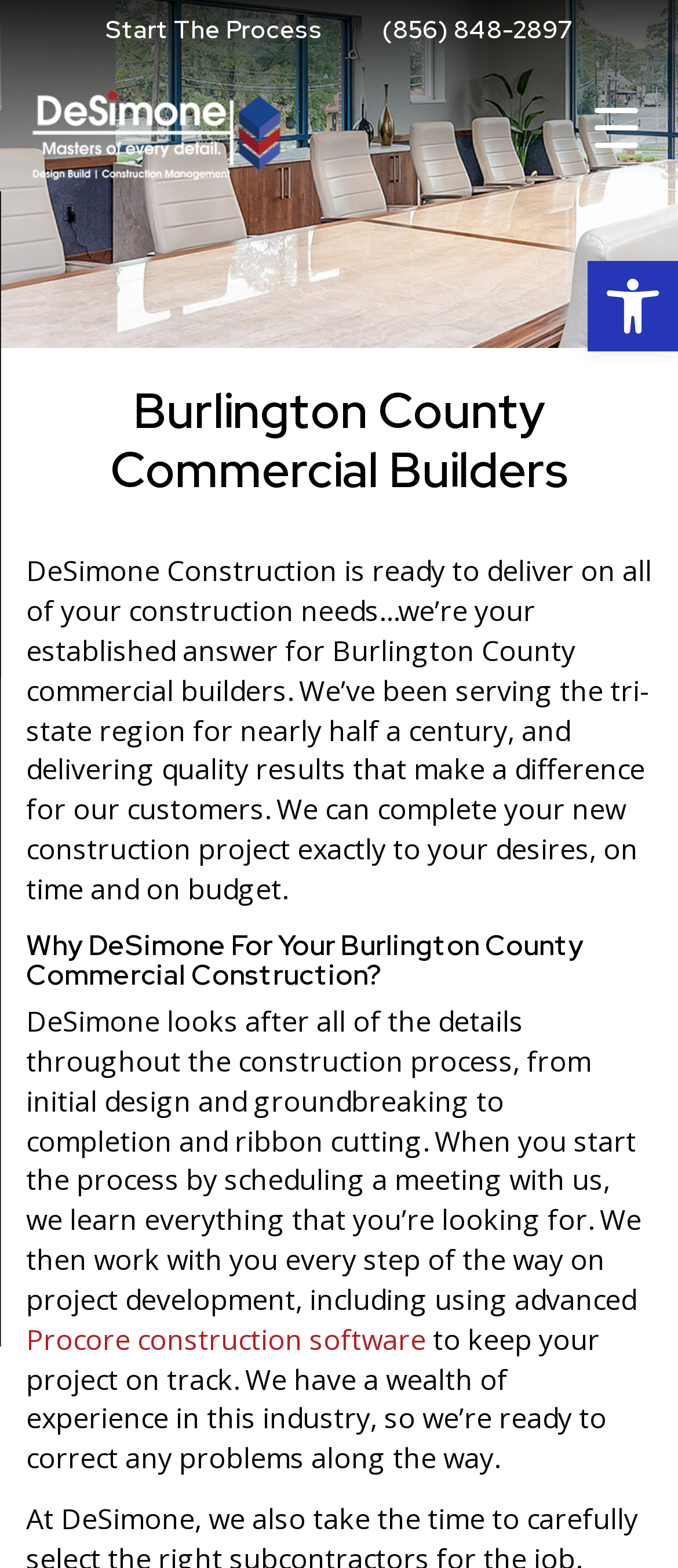Determine the bounding box for the described HTML element: "(856) 848-2897". Ensure the coordinates are four float numbers between 0 and 1 in the format [left, top, right, bottom].

[0.564, 0.009, 0.923, 0.029]